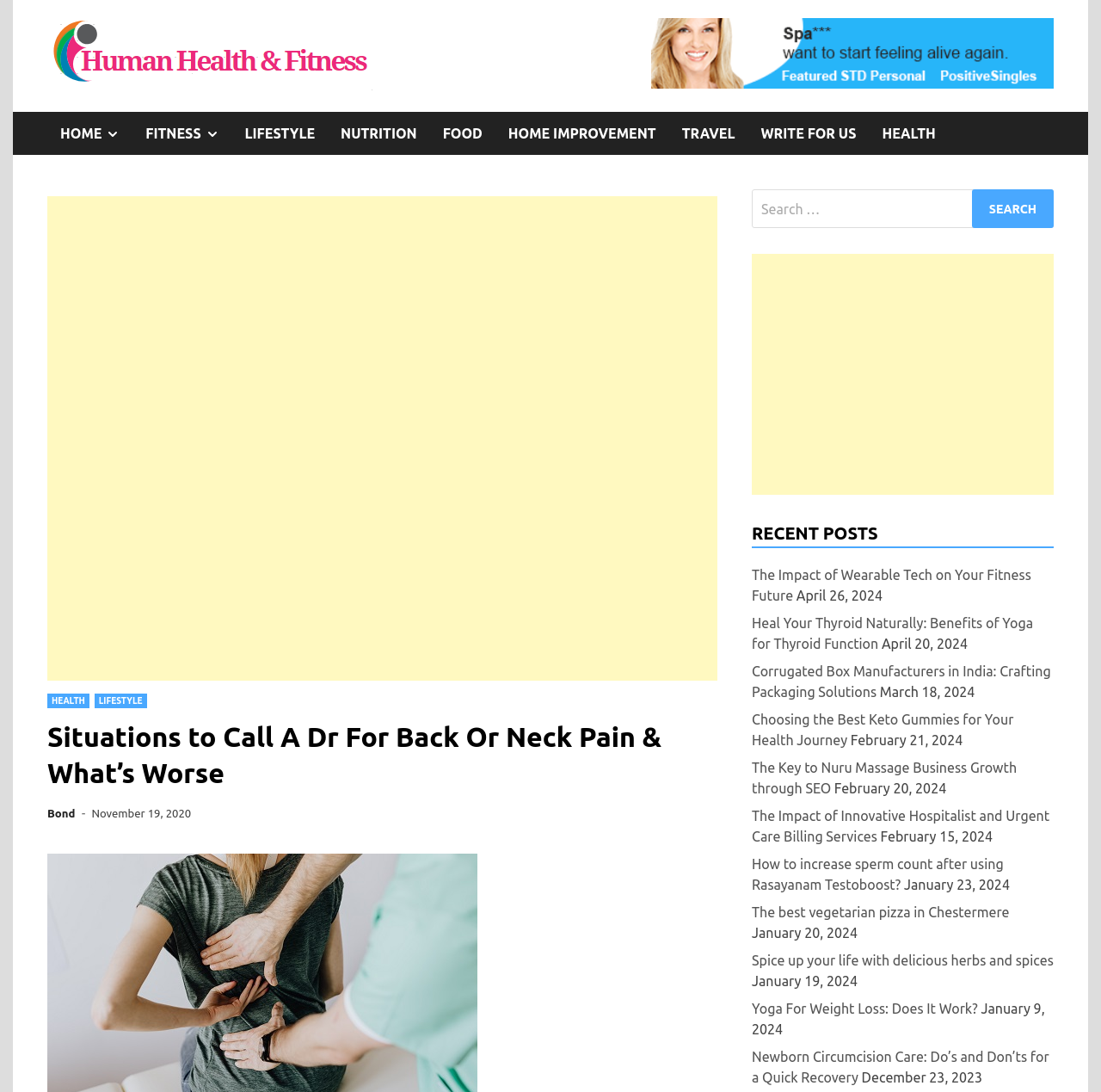From the element description: "FitnessShow sub menu", extract the bounding box coordinates of the UI element. The coordinates should be expressed as four float numbers between 0 and 1, in the order [left, top, right, bottom].

[0.12, 0.102, 0.211, 0.142]